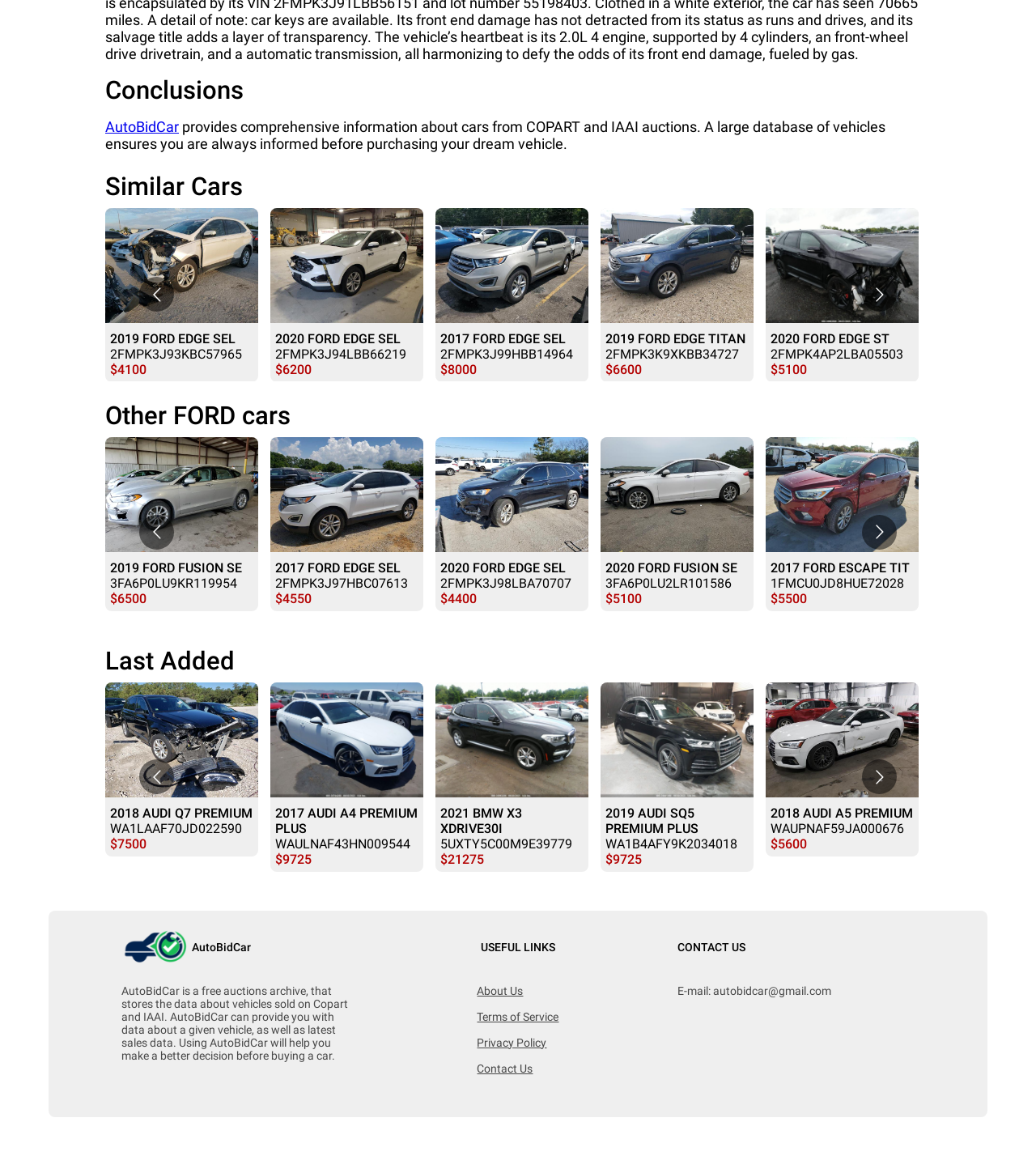Identify the bounding box for the UI element described as: "AutoBidCar". The coordinates should be four float numbers between 0 and 1, i.e., [left, top, right, bottom].

[0.102, 0.102, 0.173, 0.117]